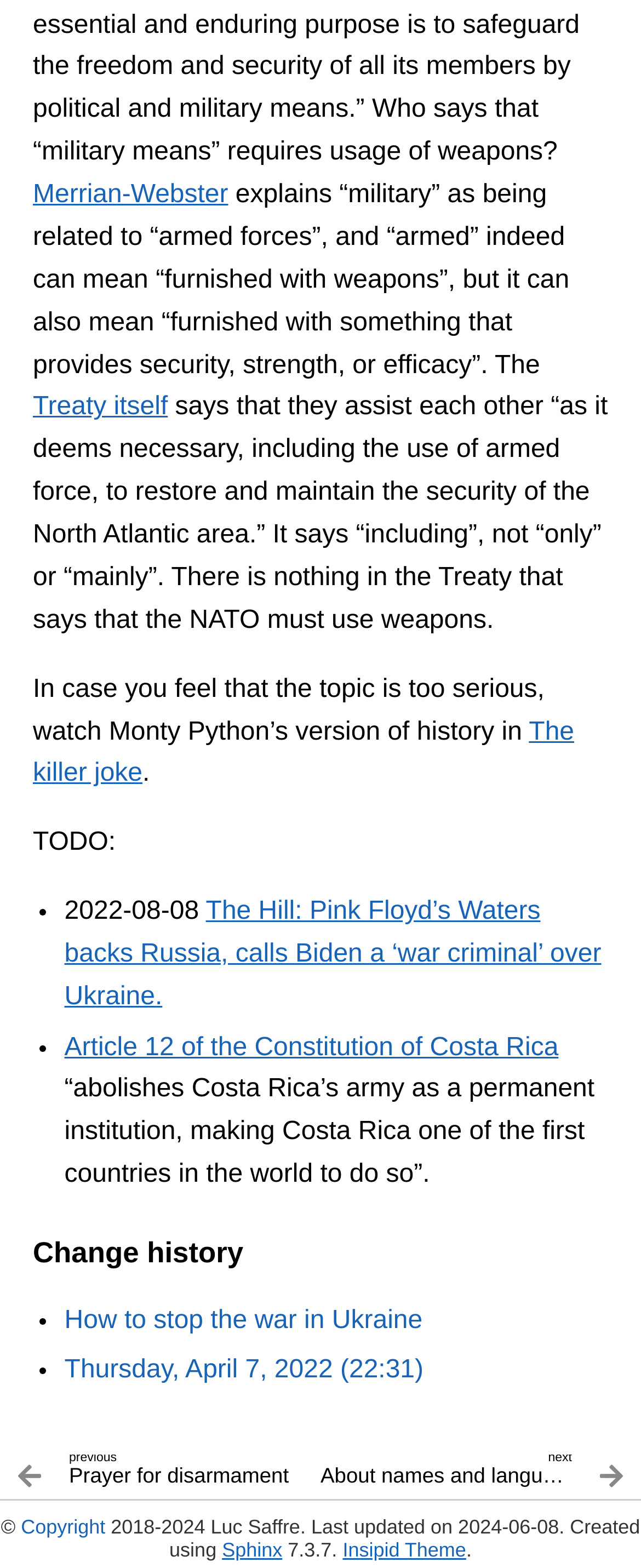Locate the bounding box coordinates of the clickable part needed for the task: "View post details".

None